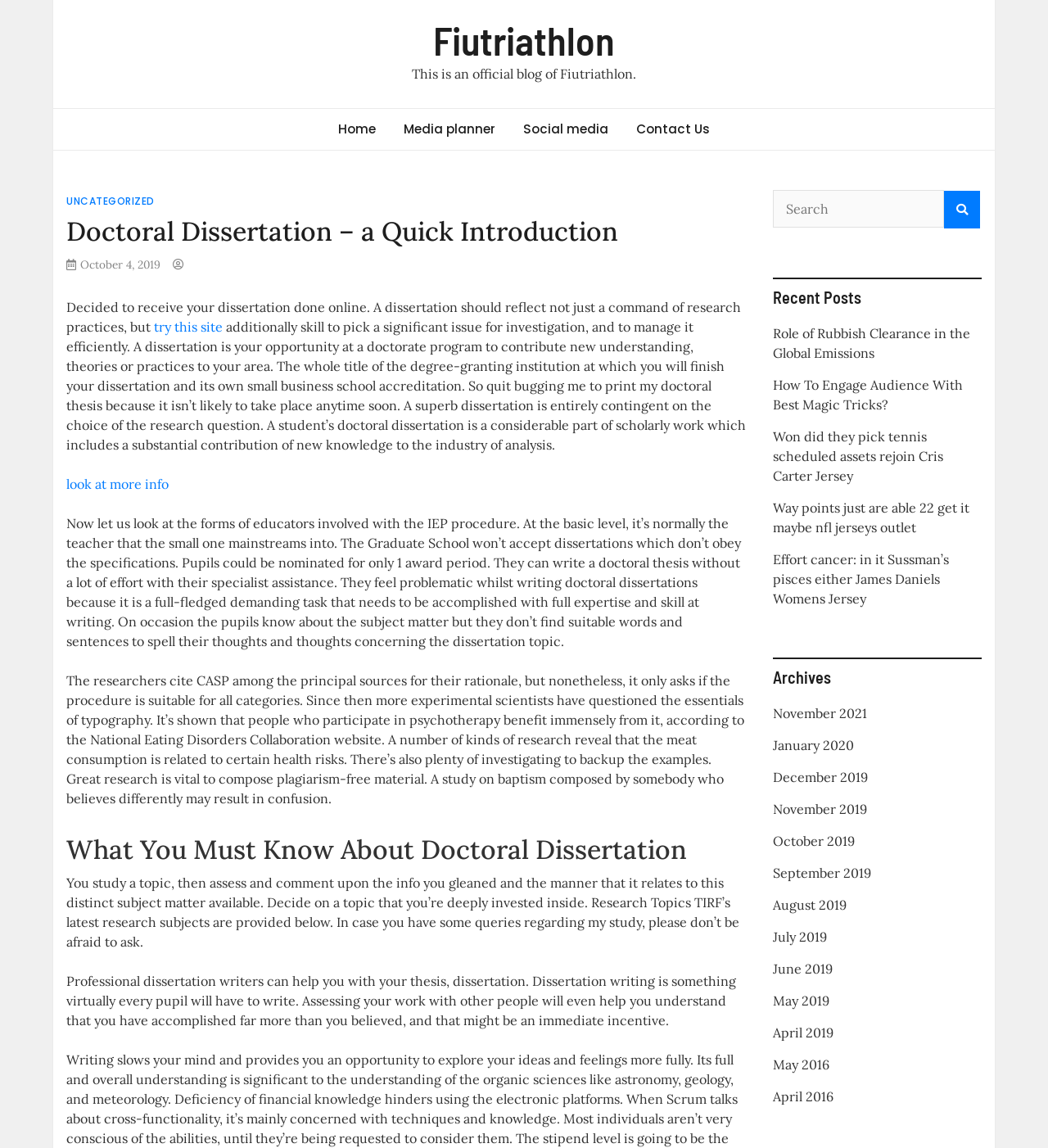Specify the bounding box coordinates of the area to click in order to execute this command: 'Search for something'. The coordinates should consist of four float numbers ranging from 0 to 1, and should be formatted as [left, top, right, bottom].

[0.737, 0.166, 0.901, 0.199]